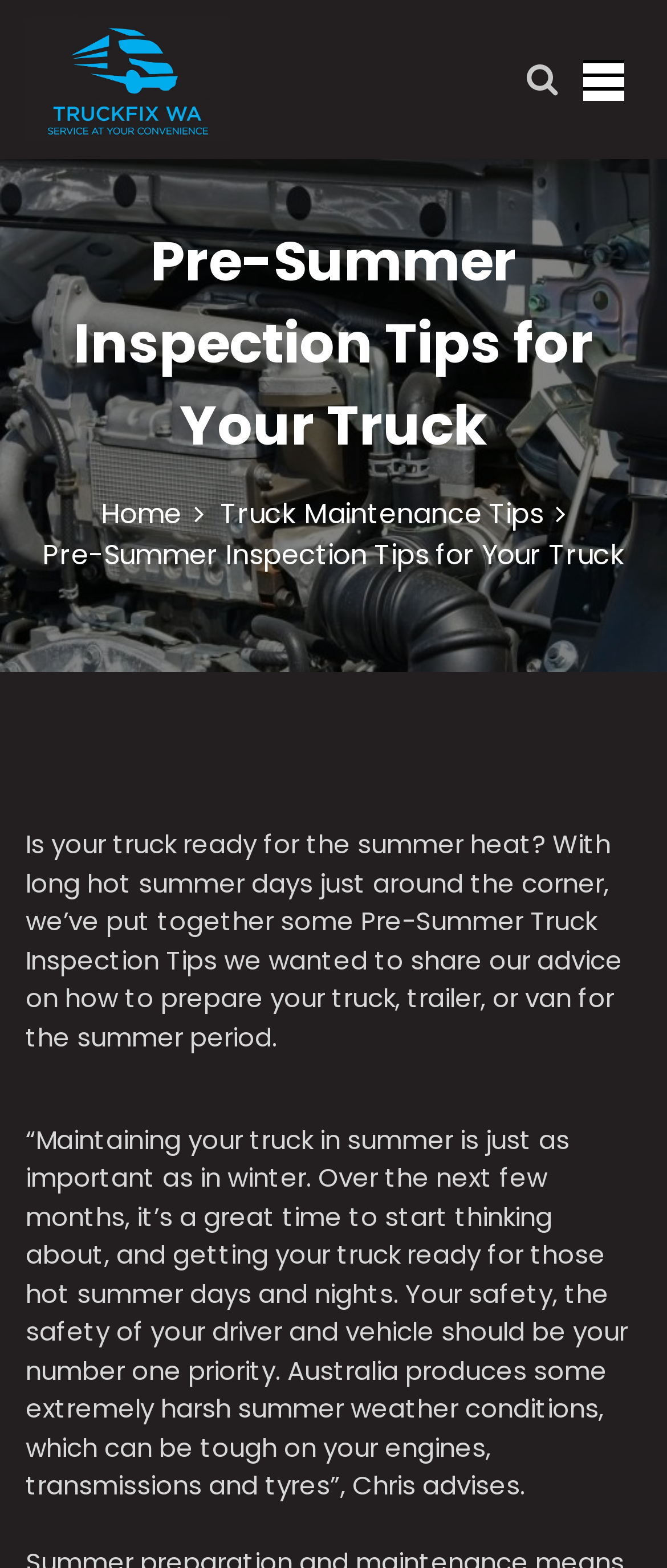Based on the image, provide a detailed and complete answer to the question: 
How many links are in the breadcrumbs navigation?

I counted the number of link elements within the navigation element with the label 'Breadcrumbs', and found two links: 'Home' and 'Truck Maintenance Tips'.